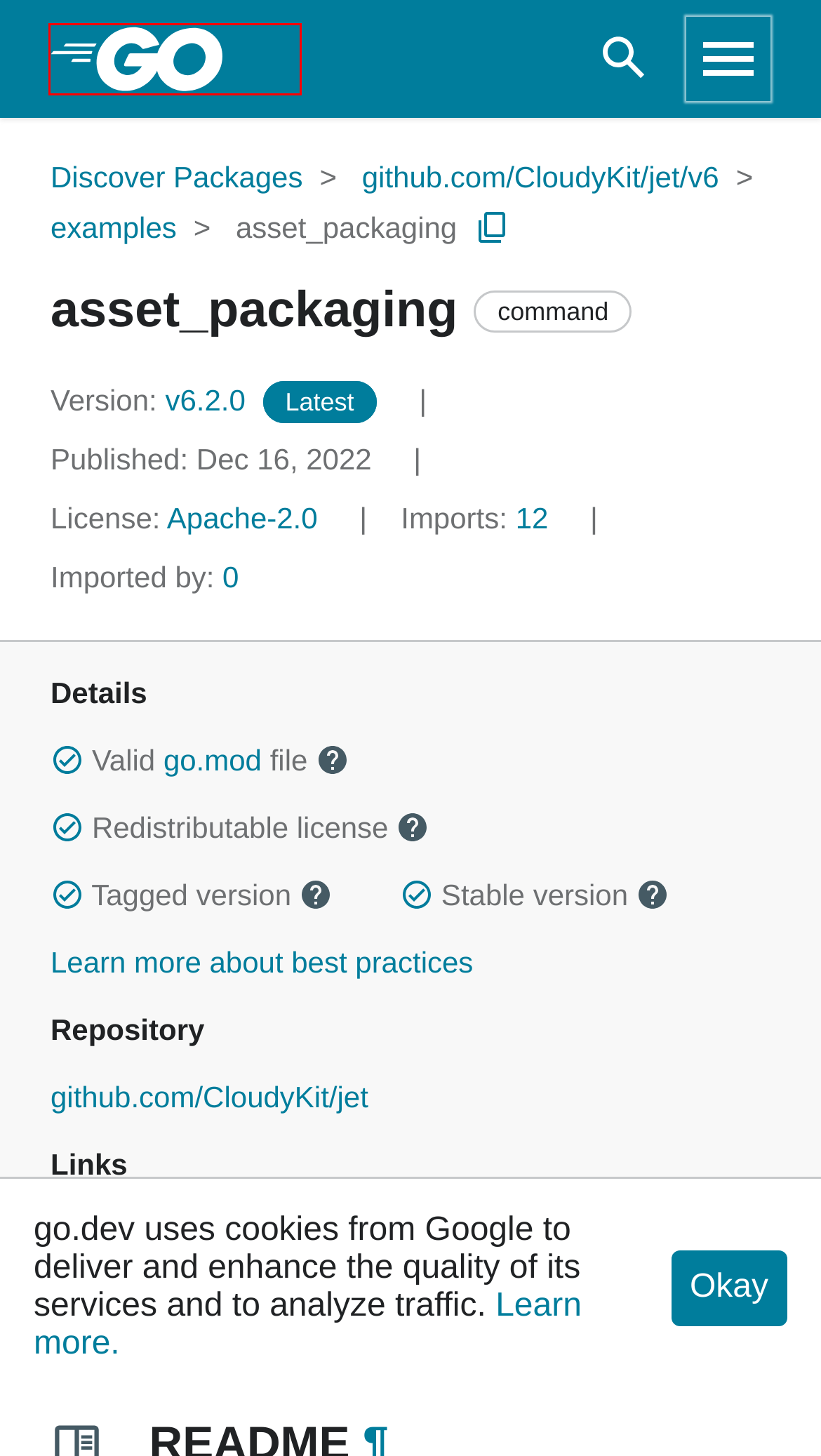After examining the screenshot of a webpage with a red bounding box, choose the most accurate webpage description that corresponds to the new page after clicking the element inside the red box. Here are the candidates:
A. The Go Programming Language
B. Slack
C. Go Community Code of Conduct - The Go Programming Language
D. Help - The Go Programming Language
E. The Go Blog - The Go Programming Language
F. Open Source Insights
G. Golang Weekly
H. Go Packages - Go Packages

A